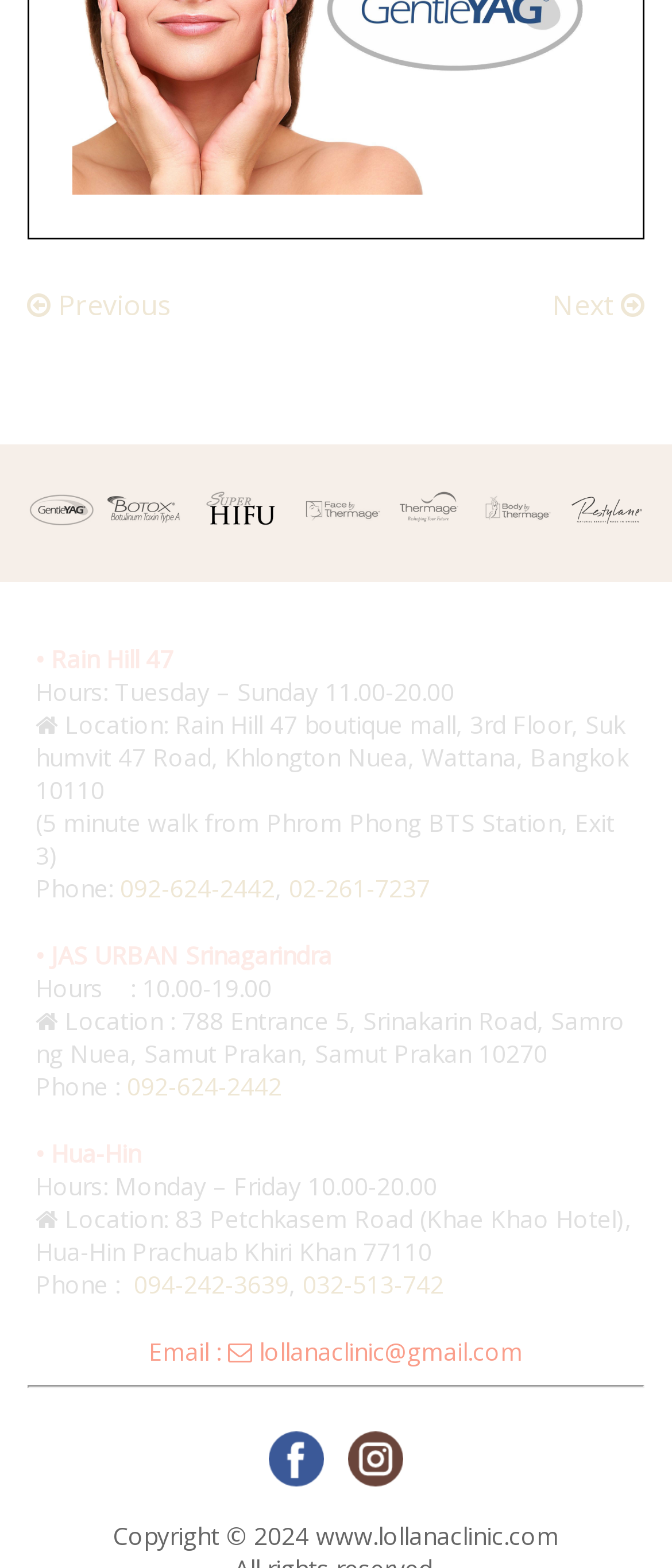Show the bounding box coordinates for the HTML element as described: "parent_node: Copyright © 2024 www.lollanaclinic.com".

[0.492, 0.931, 0.6, 0.952]